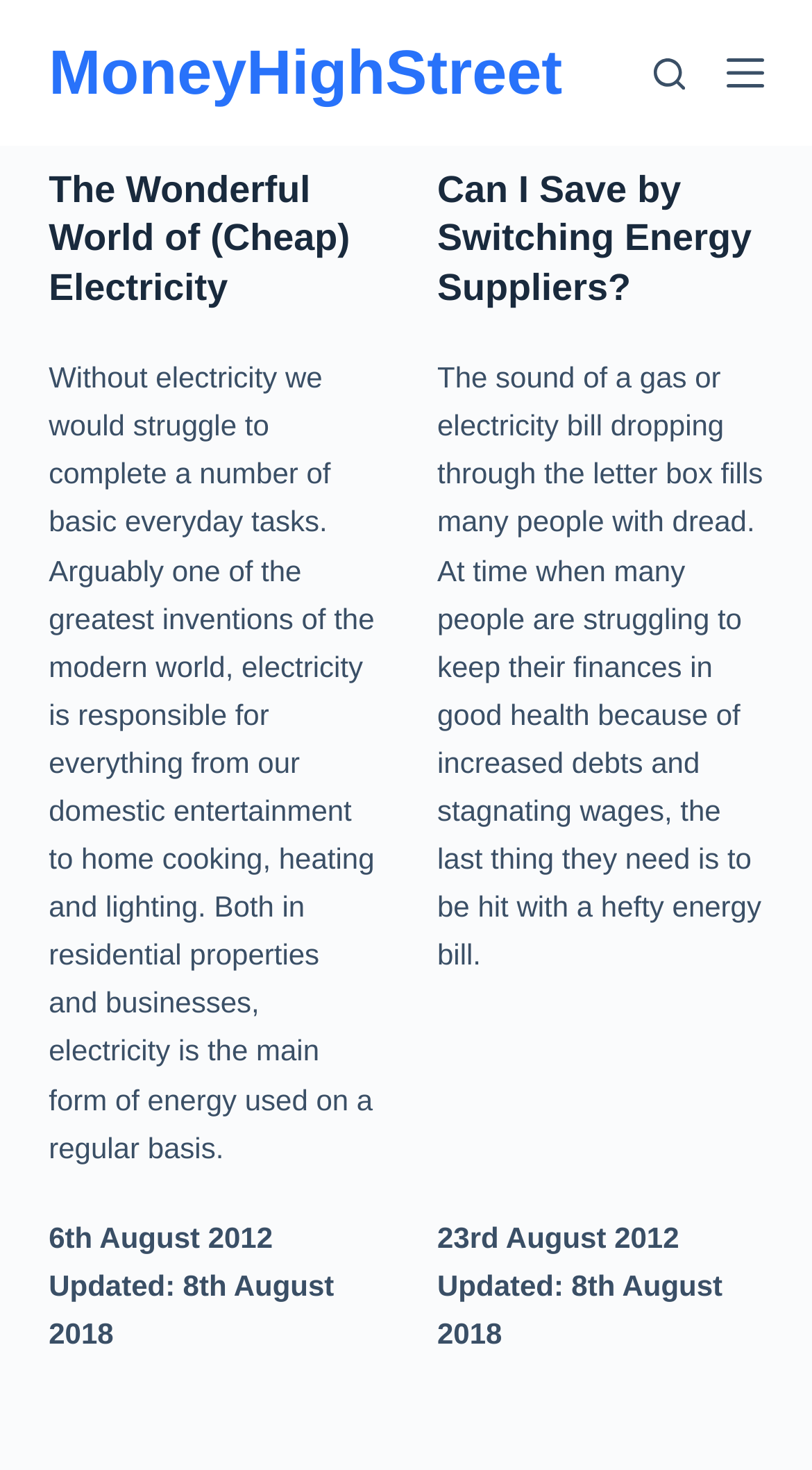Provide the bounding box coordinates of the HTML element this sentence describes: "Skip to content". The bounding box coordinates consist of four float numbers between 0 and 1, i.e., [left, top, right, bottom].

[0.0, 0.0, 0.103, 0.028]